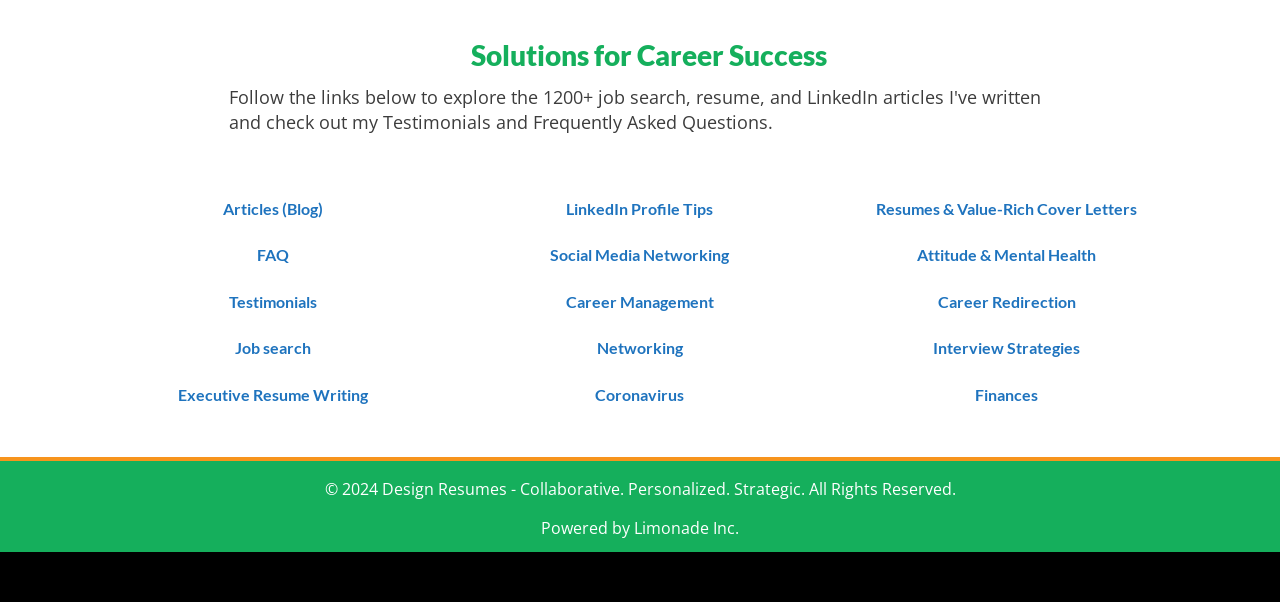Please find and report the bounding box coordinates of the element to click in order to perform the following action: "View articles". The coordinates should be expressed as four float numbers between 0 and 1, in the format [left, top, right, bottom].

[0.086, 0.308, 0.341, 0.384]